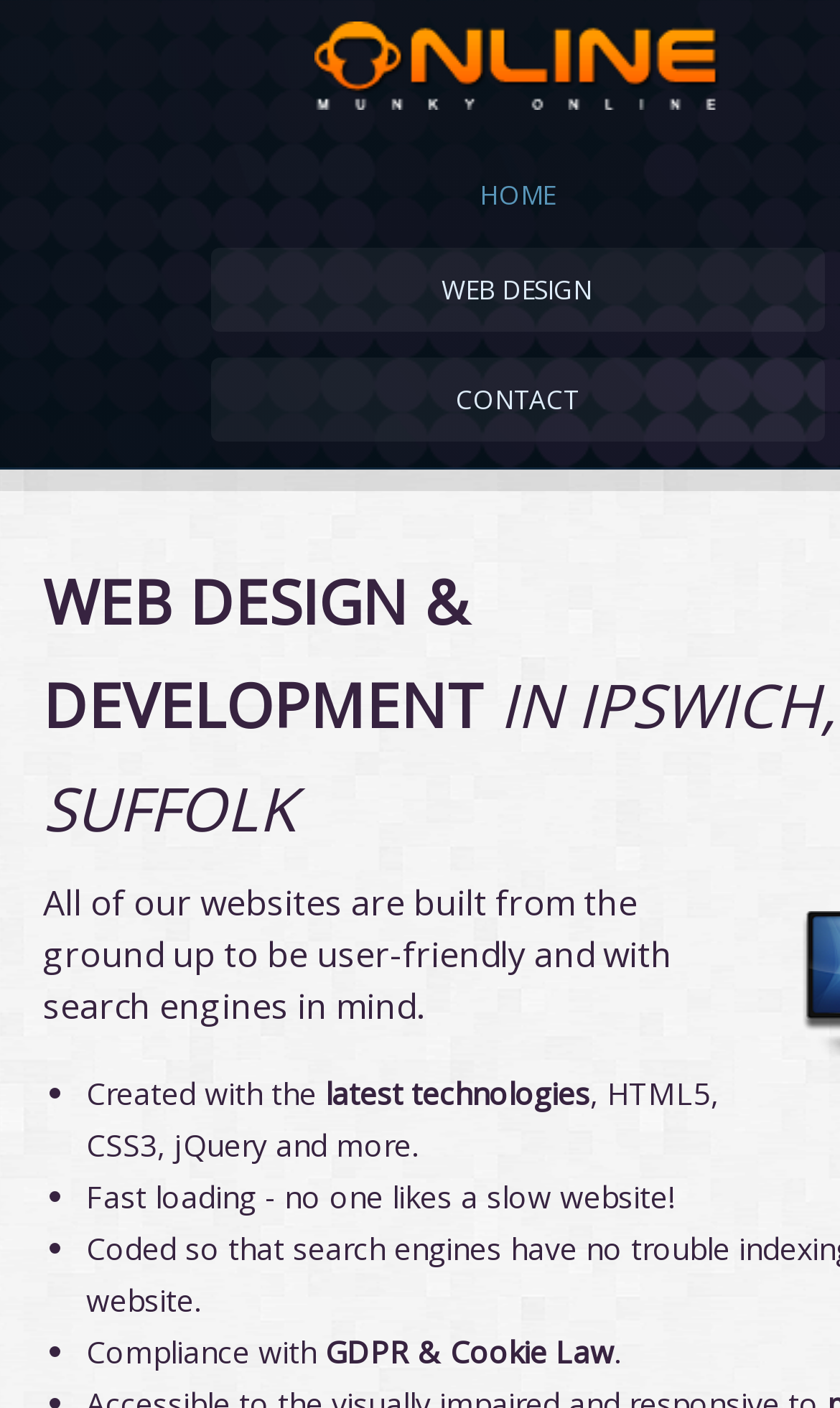Using the format (top-left x, top-left y, bottom-right x, bottom-right y), and given the element description, identify the bounding box coordinates within the screenshot: Web Design

[0.25, 0.176, 0.981, 0.236]